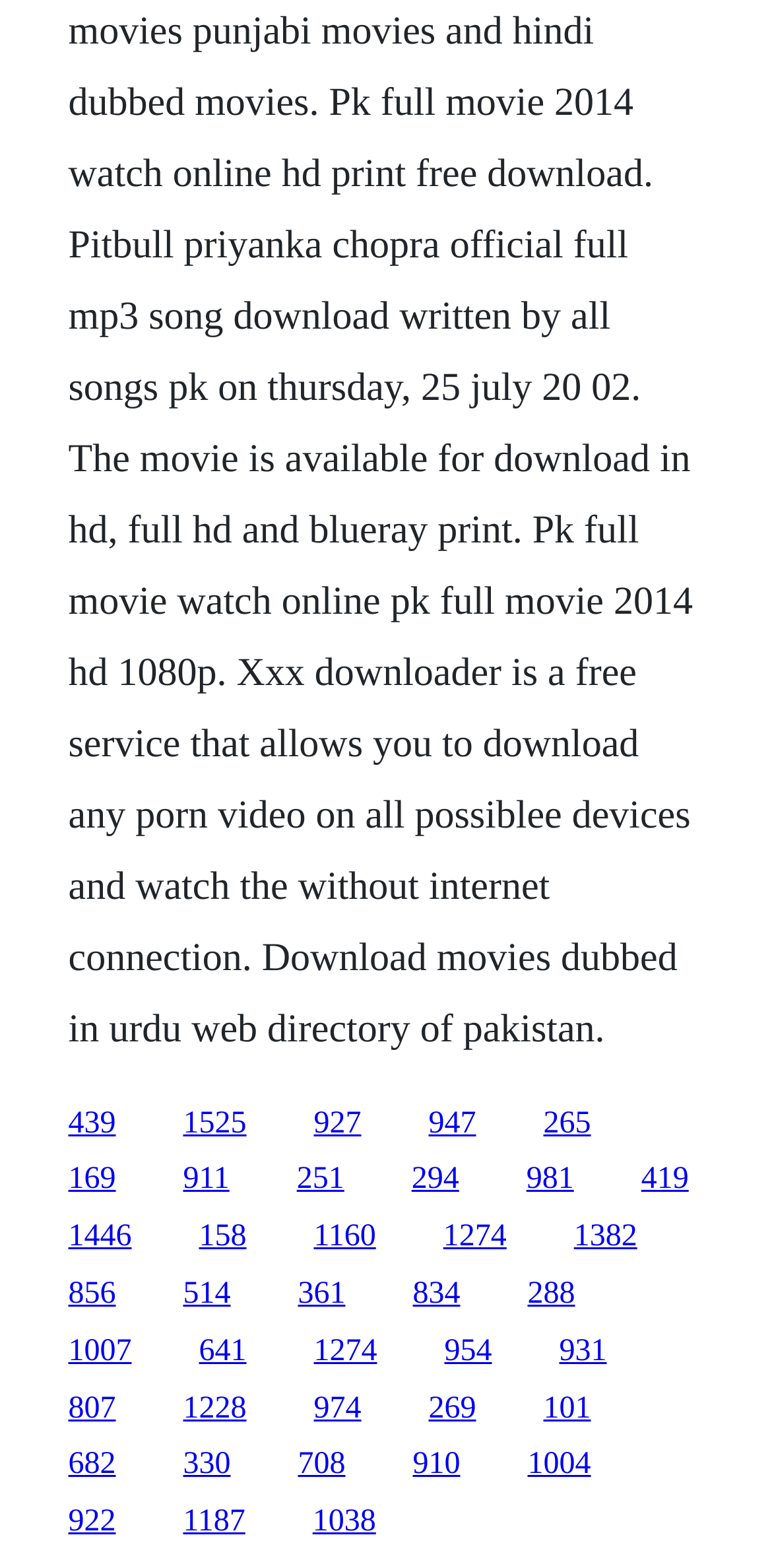Answer the question below in one word or phrase:
What is the purpose of this webpage?

Link collection